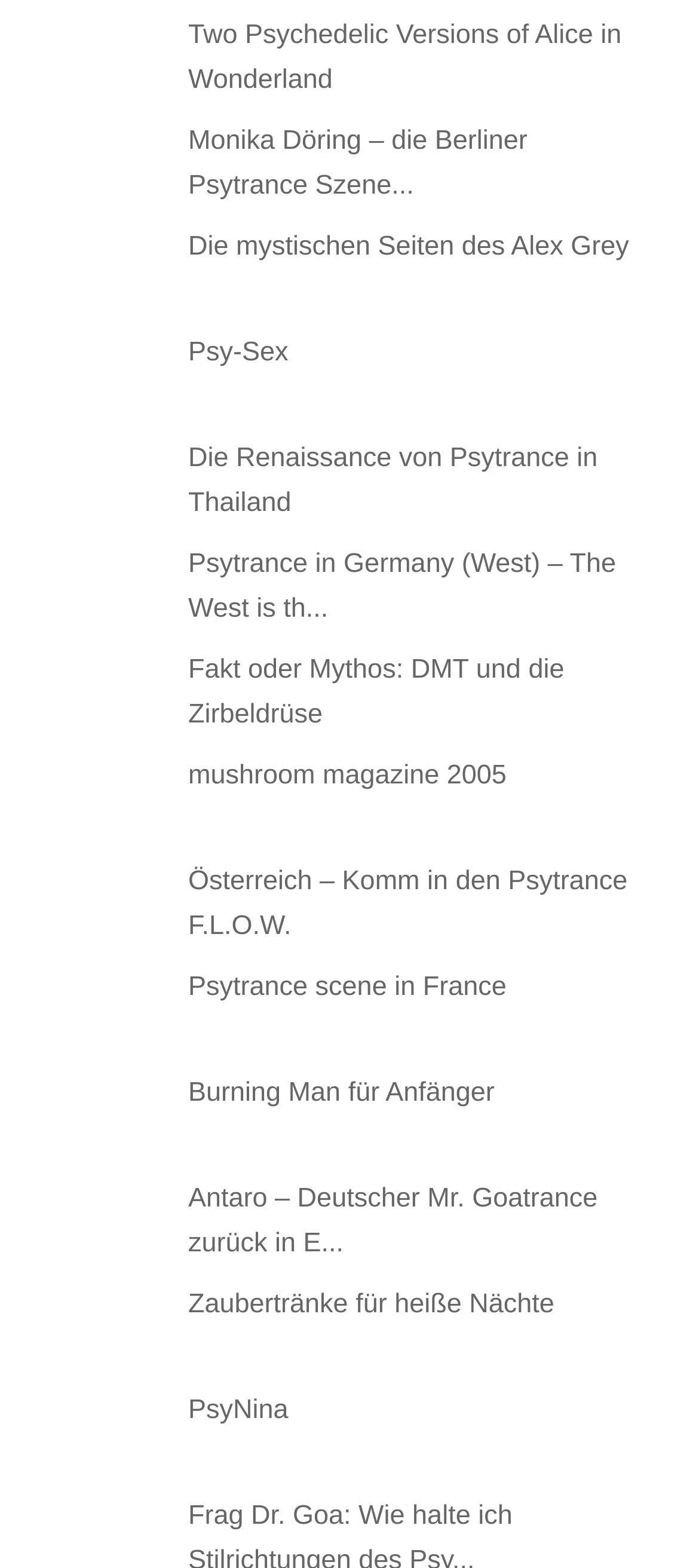Answer the question below with a single word or a brief phrase: 
How many images are on the webpage?

4